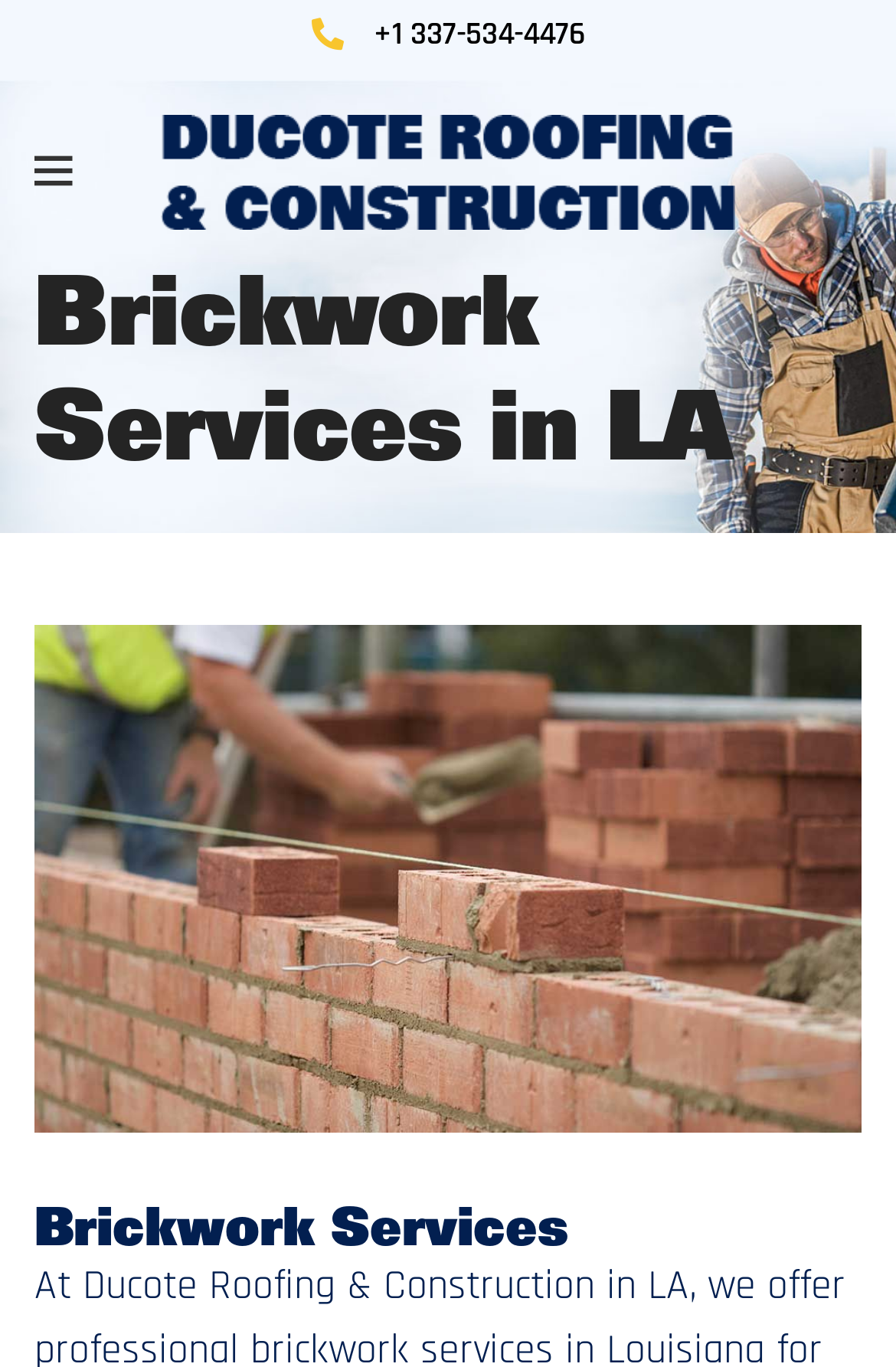What is the main service offered?
Examine the image and give a concise answer in one word or a short phrase.

Brickwork Services